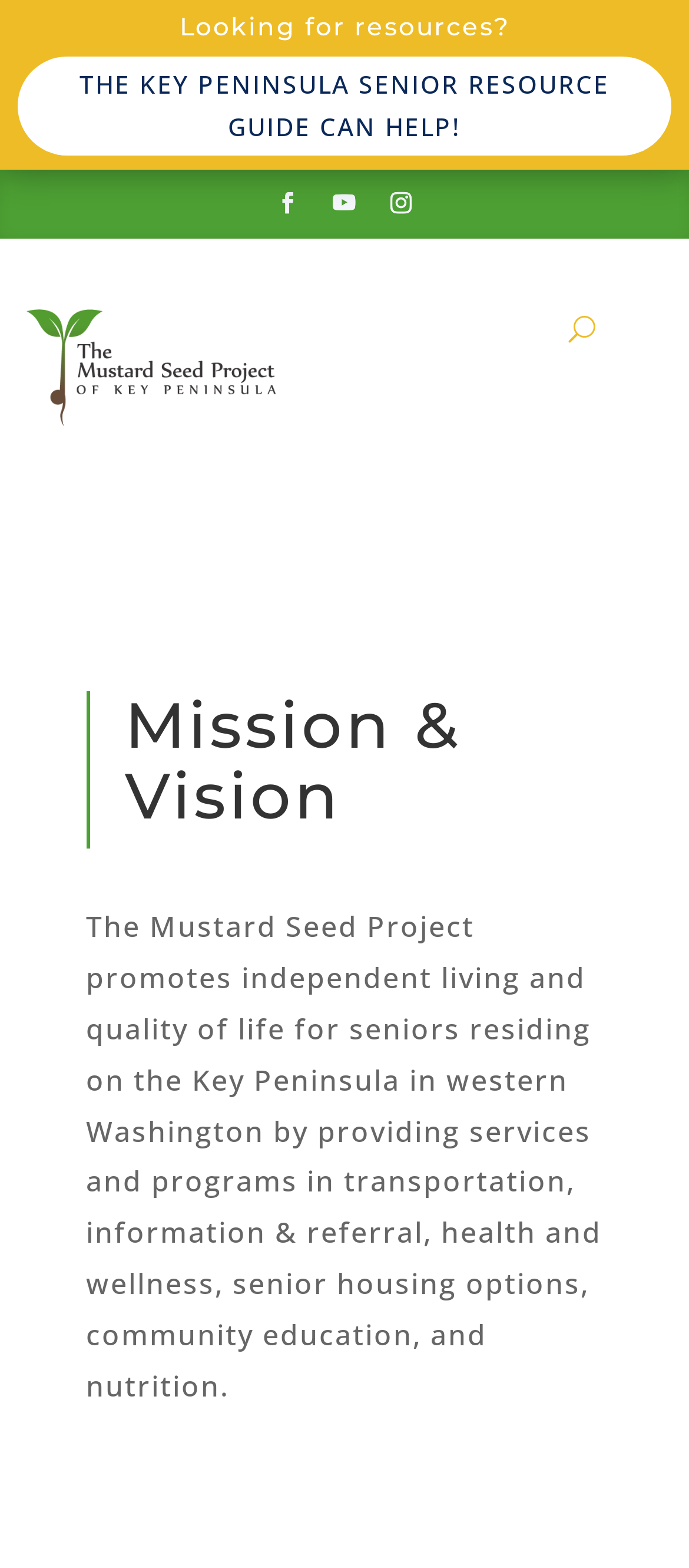Use the information in the screenshot to answer the question comprehensively: How many social media links are on the webpage?

The webpage contains three social media links, represented by the icons '', '', and ''.